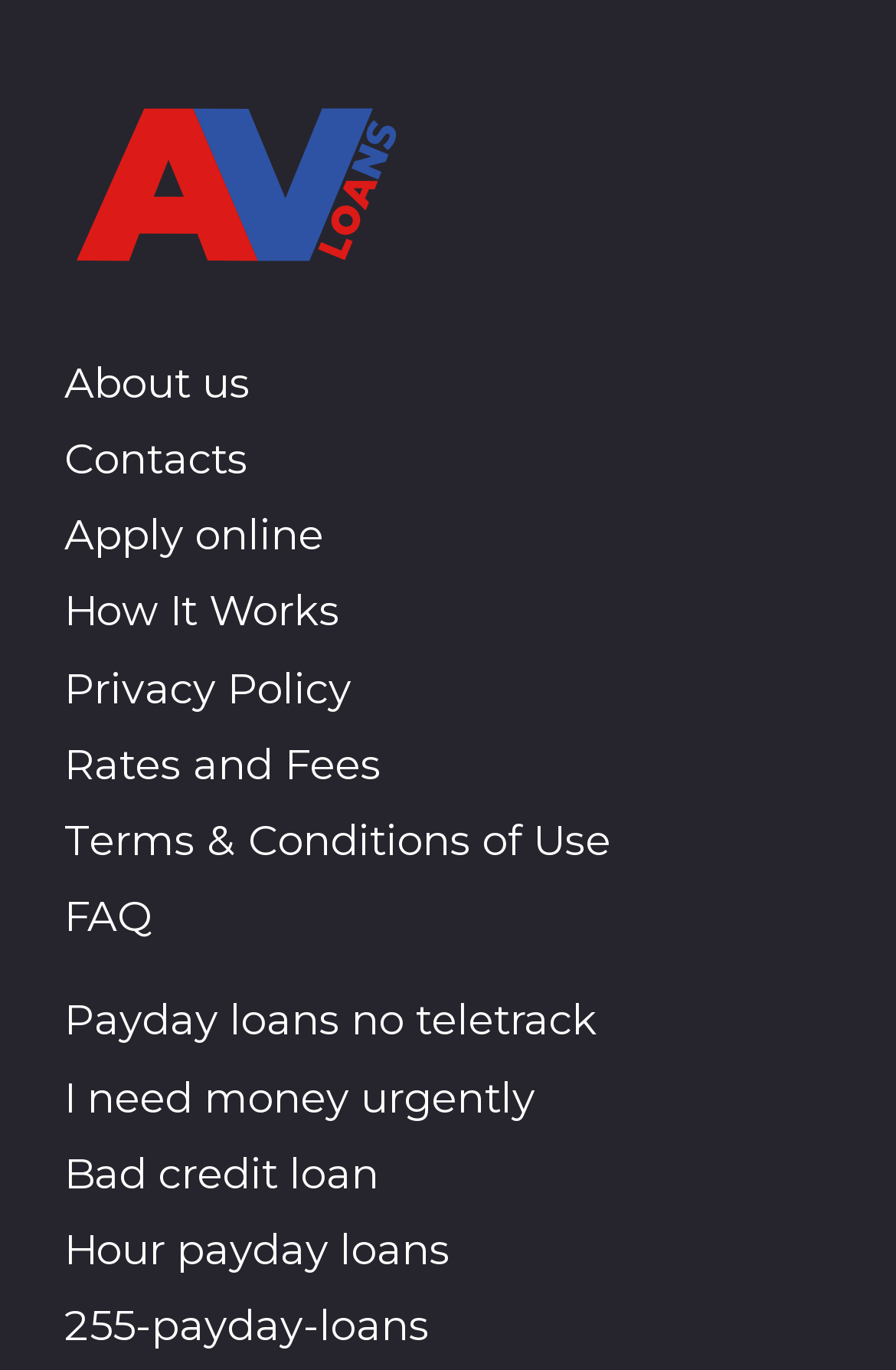Answer the question in one word or a short phrase:
How many links are related to loan types?

4